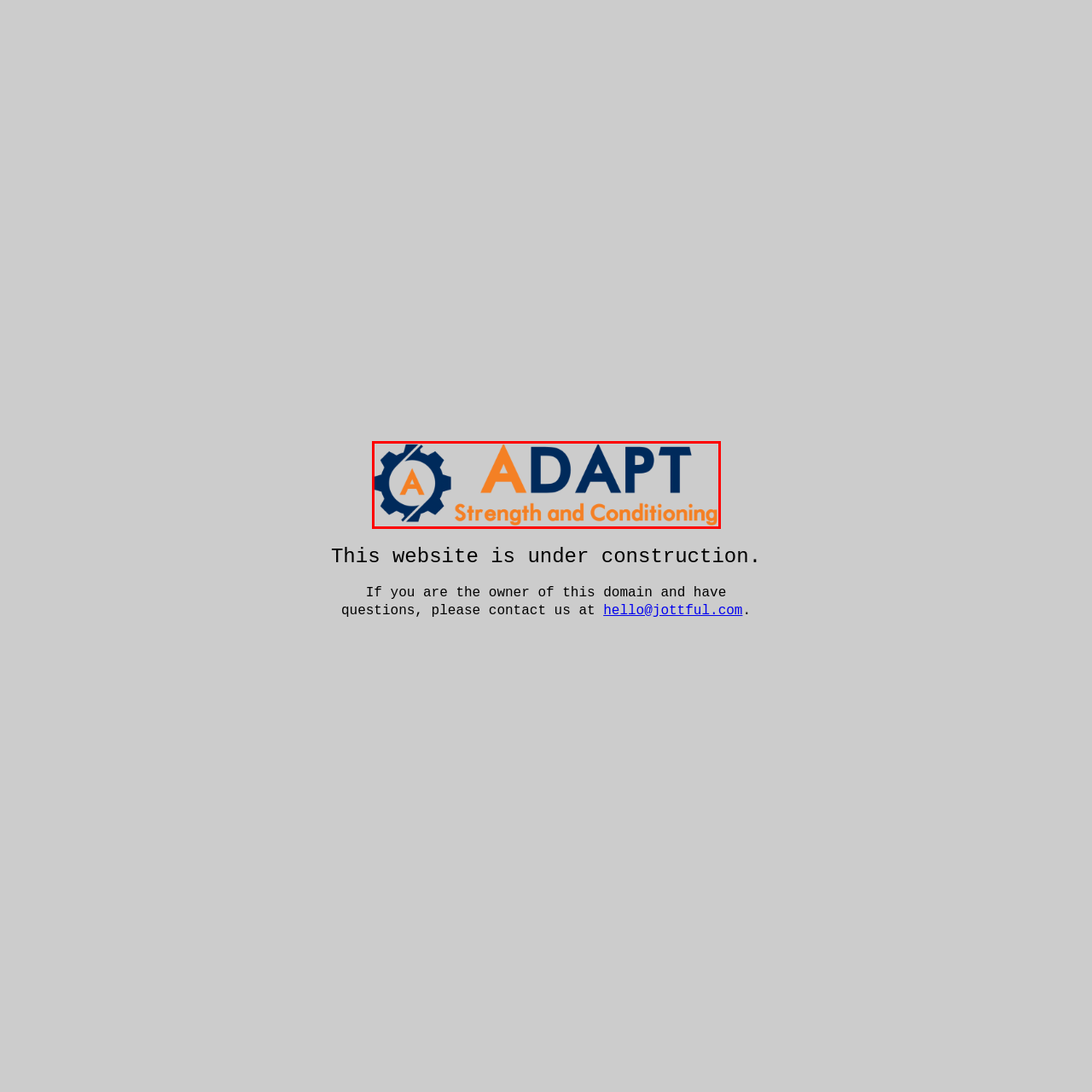Concentrate on the section within the teal border, What is stylized within a gear in the logo? 
Provide a single word or phrase as your answer.

The letter 'A'